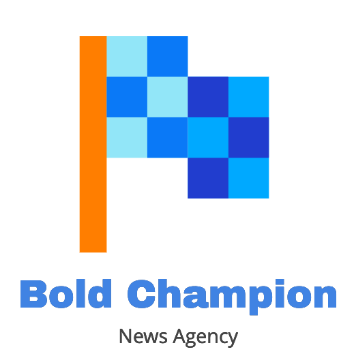Reply to the question with a brief word or phrase: What is the tone of the color palette used in the logo?

Trust and professionalism